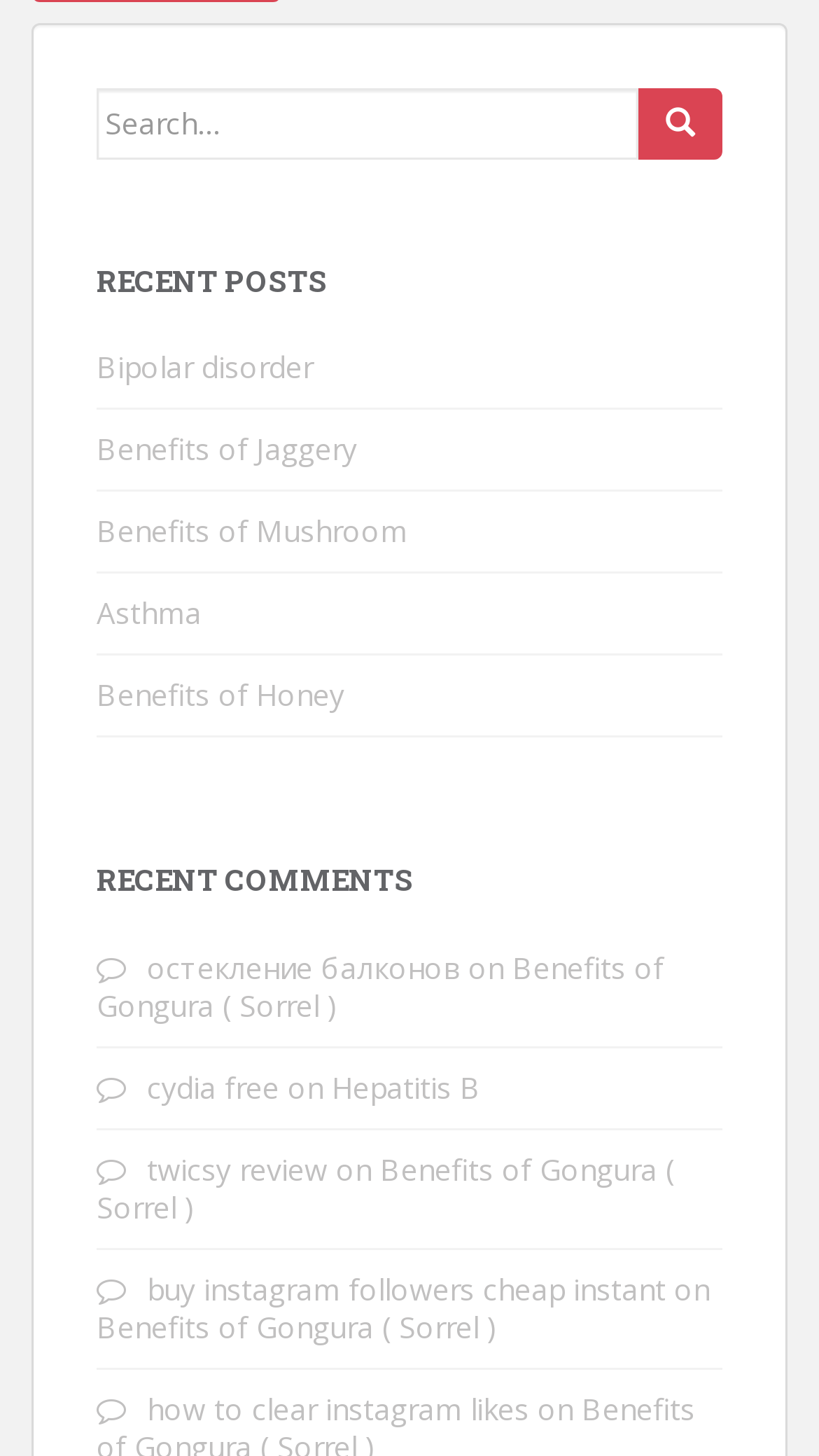Identify the bounding box coordinates of the HTML element based on this description: "English".

None